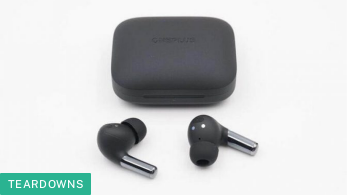What is the shape of the earbuds?
Give a one-word or short-phrase answer derived from the screenshot.

ergonomic